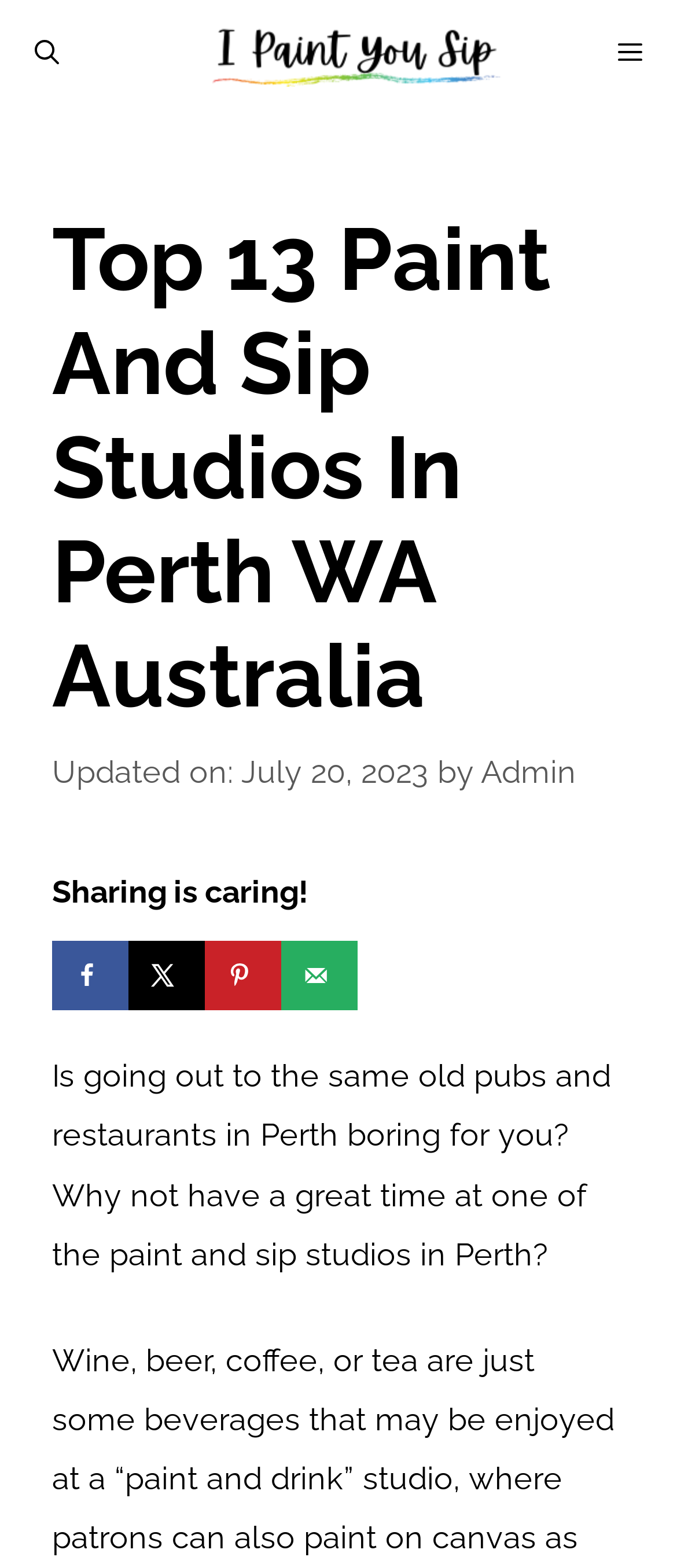Please locate the bounding box coordinates of the element that should be clicked to achieve the given instruction: "Open search".

[0.0, 0.0, 0.138, 0.066]